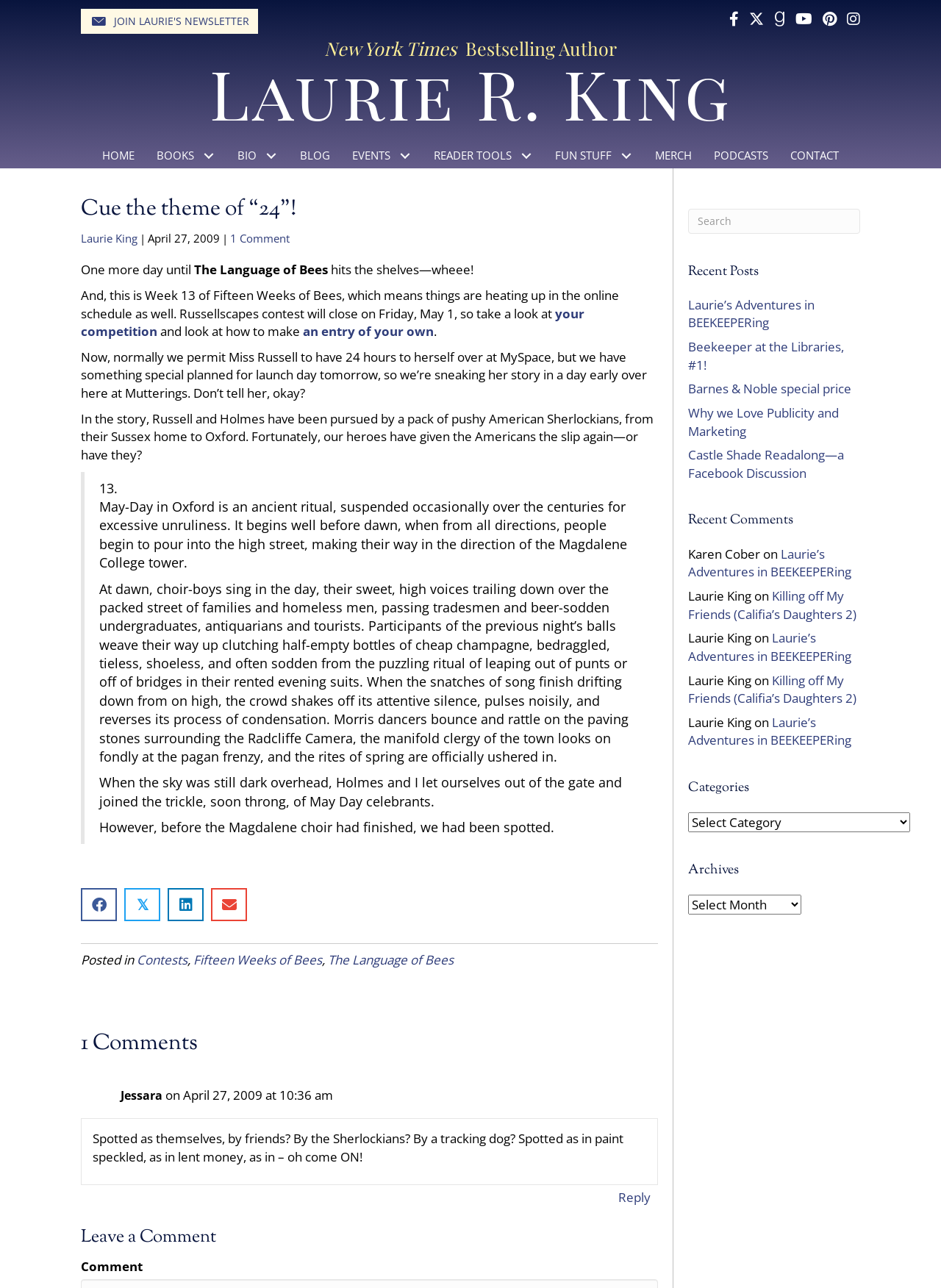What is the date of the post?
Please provide a comprehensive answer based on the information in the image.

The date of the post can be found in the static text element 'April 27, 2009' with bounding box coordinates [0.157, 0.179, 0.234, 0.19].